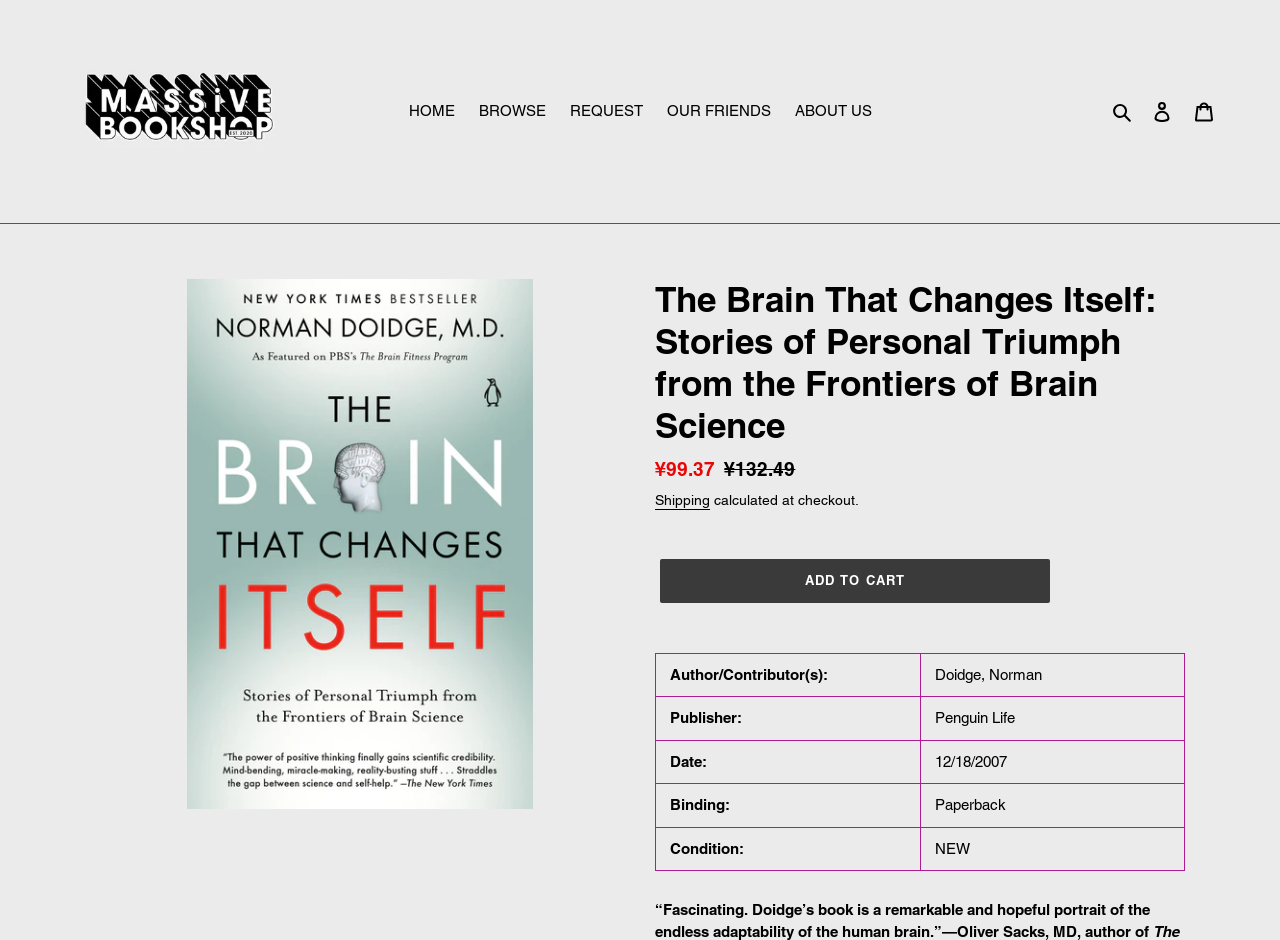Highlight the bounding box coordinates of the element that should be clicked to carry out the following instruction: "Search for a book". The coordinates must be given as four float numbers ranging from 0 to 1, i.e., [left, top, right, bottom].

[0.864, 0.106, 0.891, 0.132]